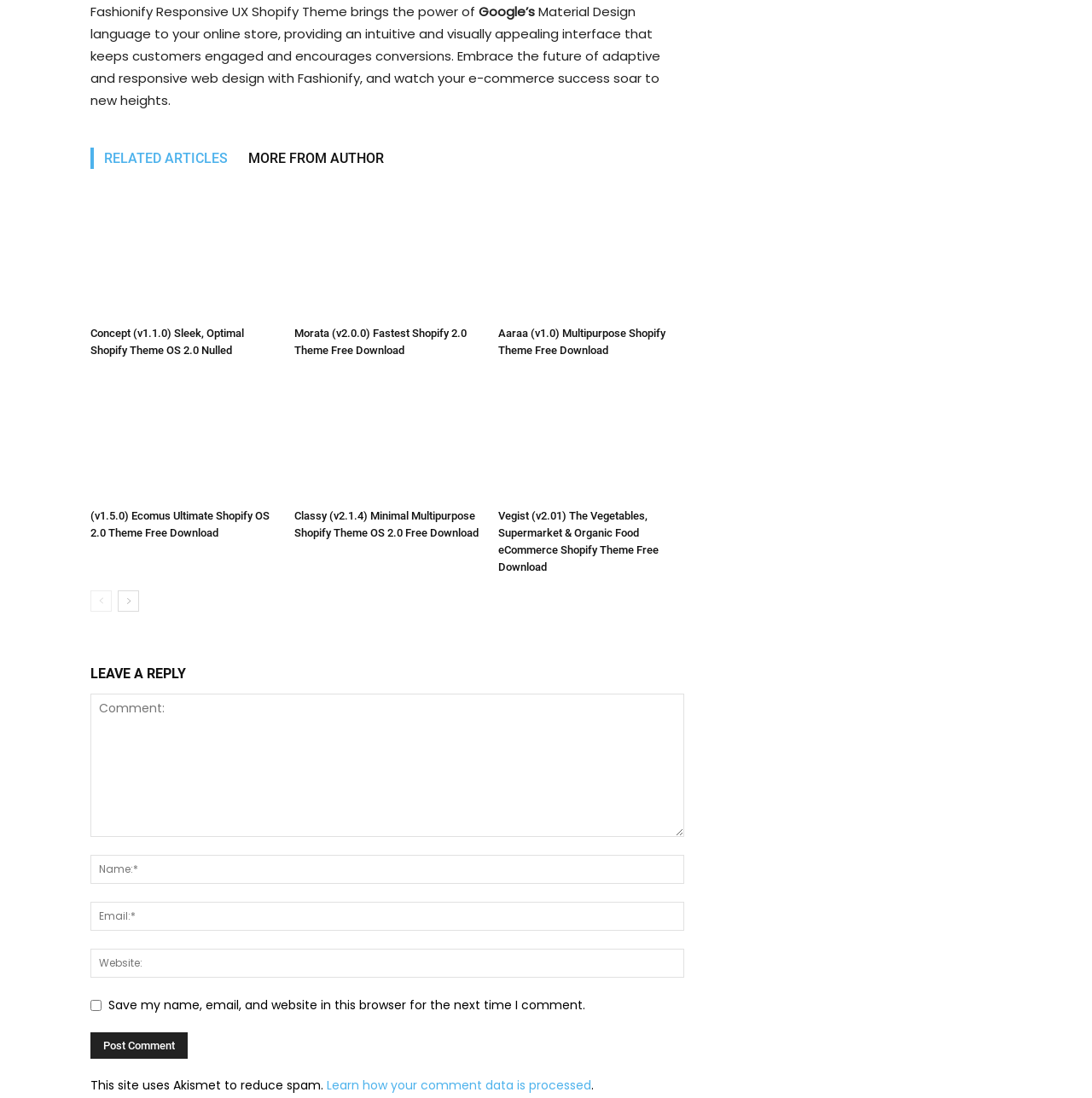Please answer the following question as detailed as possible based on the image: 
What is the purpose of the Akismet mention at the bottom of the page?

The mention of Akismet at the bottom of the page indicates that the webpage uses Akismet to reduce spam comments, helping to keep the comment section clean and free of unwanted content.